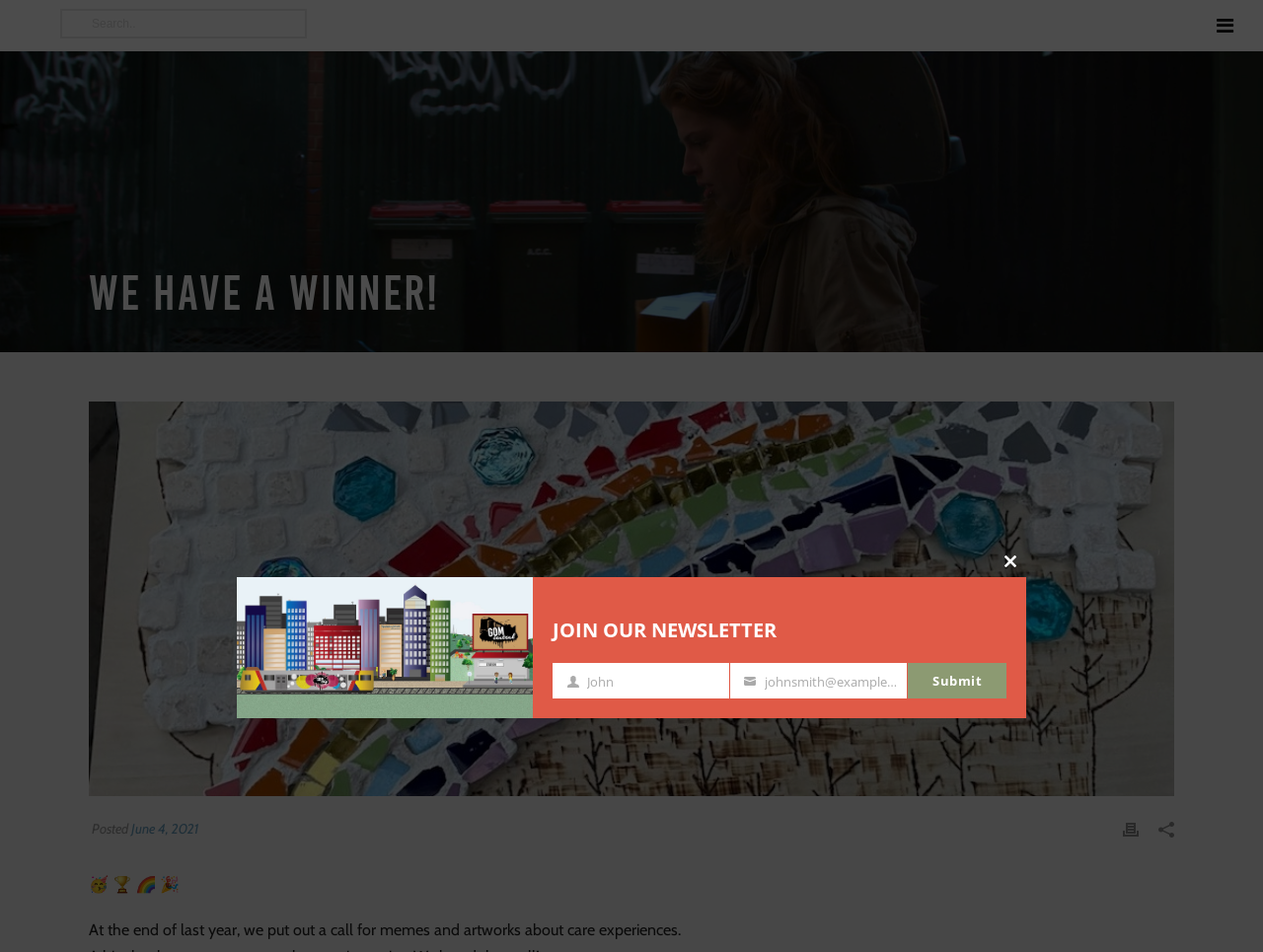Identify the bounding box for the described UI element. Provide the coordinates in (top-left x, top-left y, bottom-right x, bottom-right y) format with values ranging from 0 to 1: June 4, 2021

[0.104, 0.861, 0.157, 0.88]